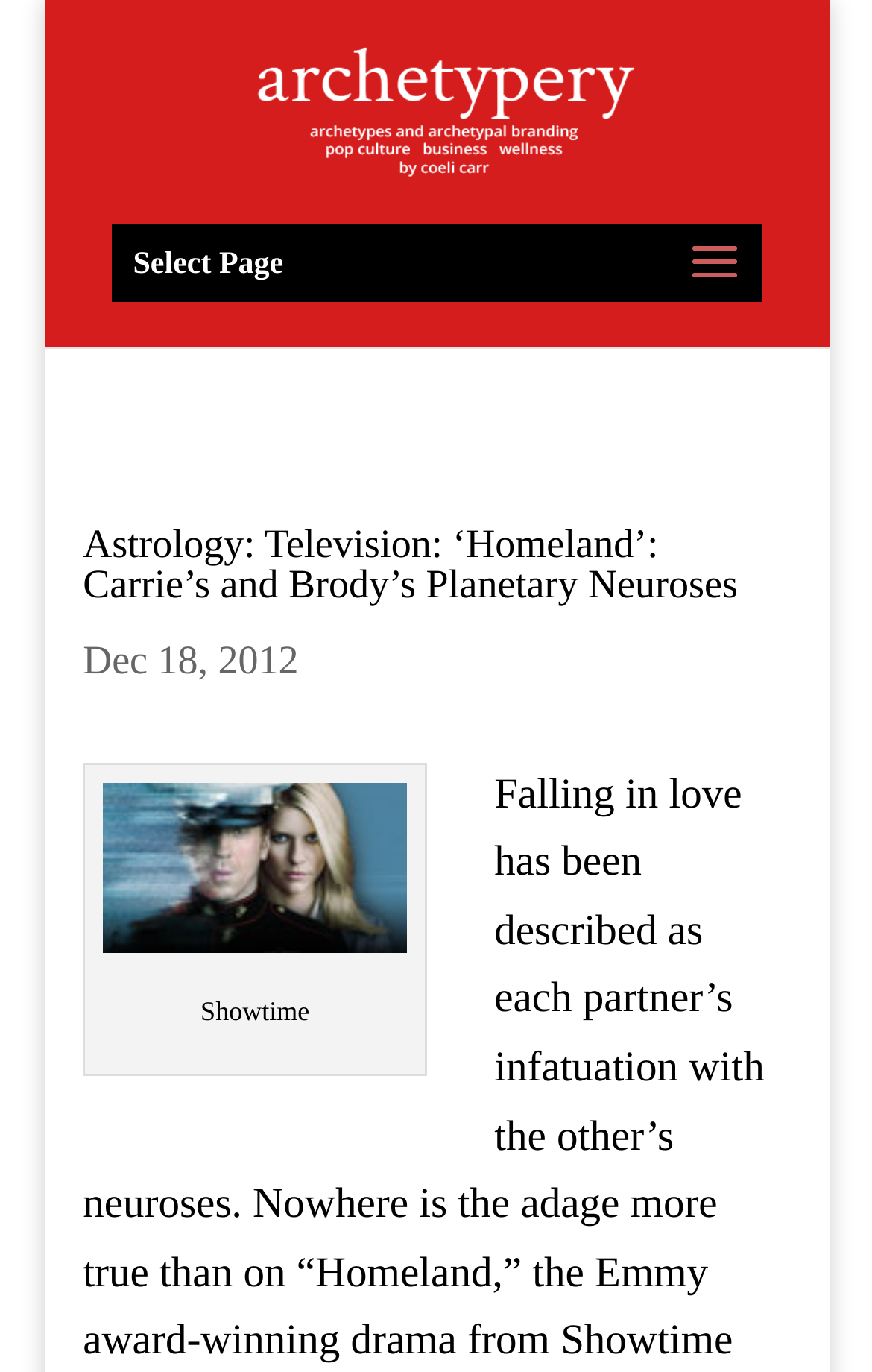Return the bounding box coordinates of the UI element that corresponds to this description: "alt="archetypery"". The coordinates must be given as four float numbers in the range of 0 and 1, [left, top, right, bottom].

[0.192, 0.062, 0.82, 0.095]